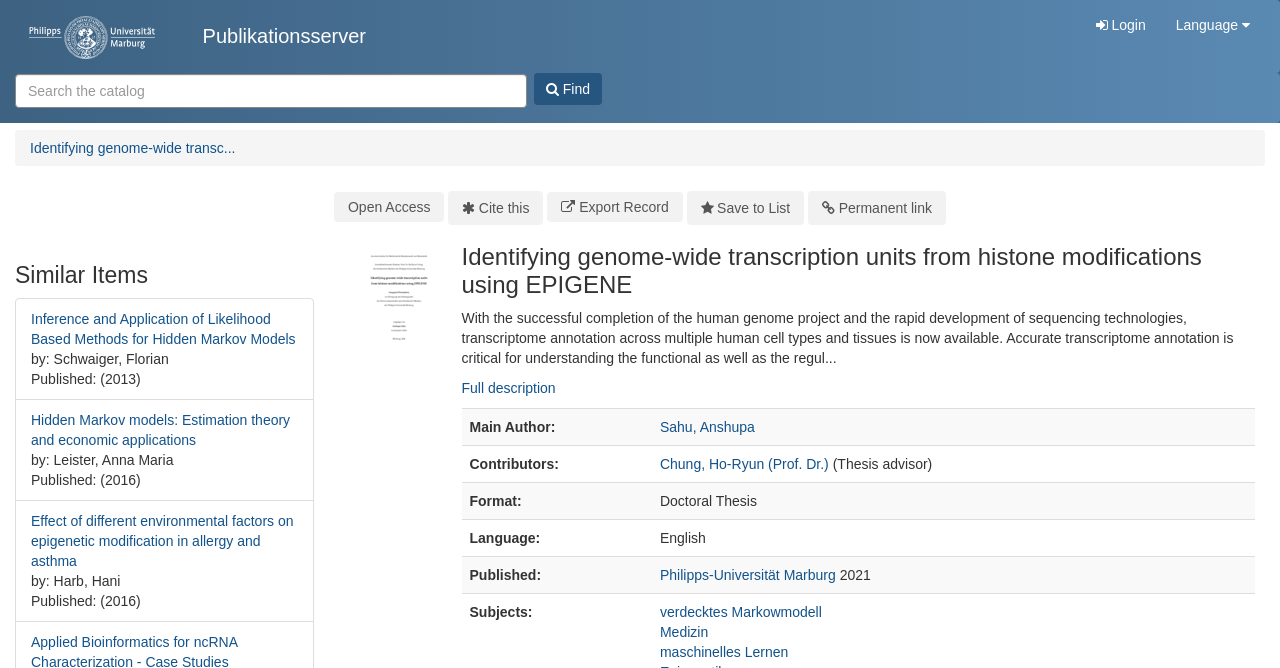Look at the image and write a detailed answer to the question: 
What is the title of the publication?

I found the title of the publication by looking at the heading element with the text 'Identifying genome-wide transcription units from histone modifications using EPIGENE' which is located at the top of the page.